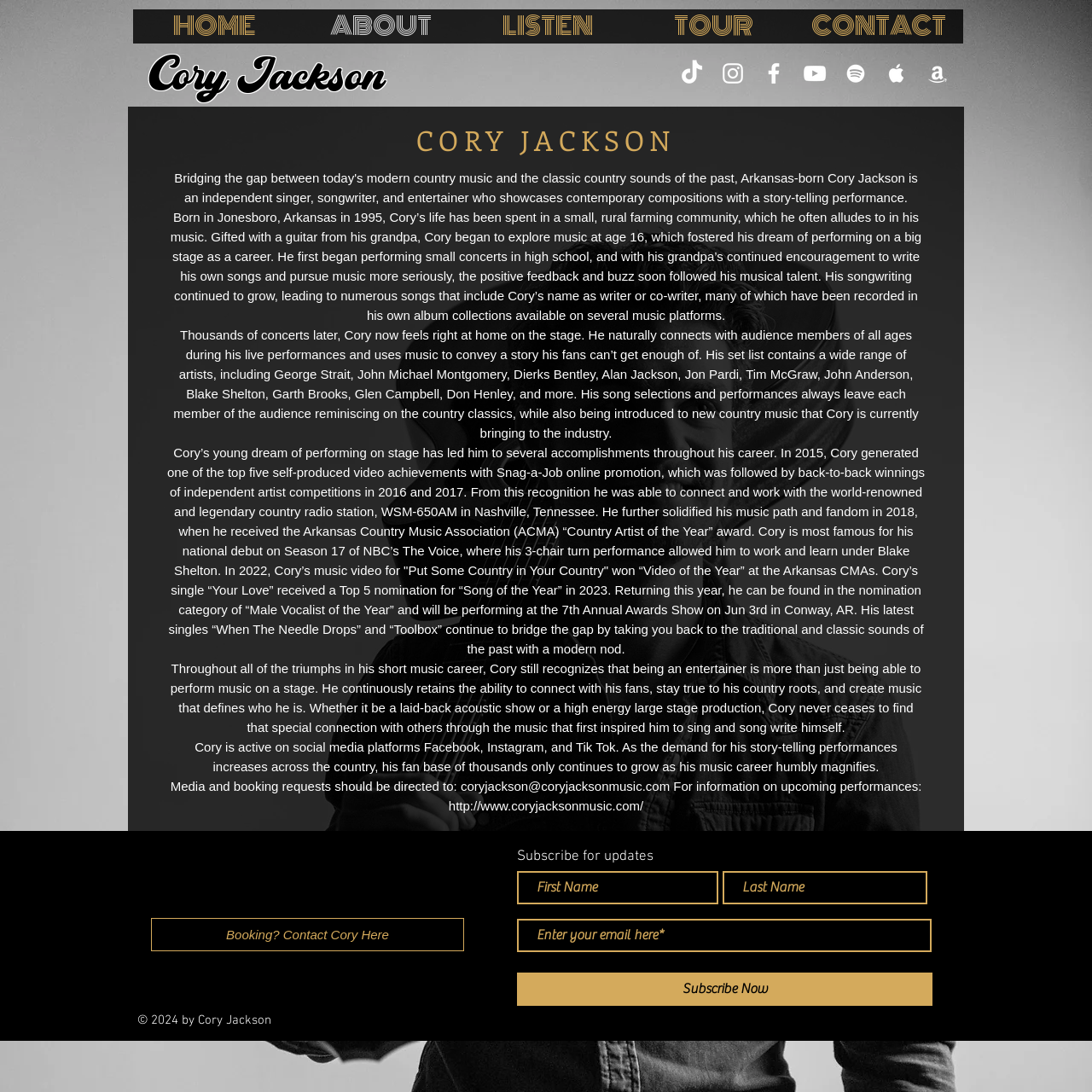Using the provided element description, identify the bounding box coordinates as (top-left x, top-left y, bottom-right x, bottom-right y). Ensure all values are between 0 and 1. Description: aria-label="First Name" name="first-name" placeholder="First Name"

[0.473, 0.798, 0.658, 0.828]